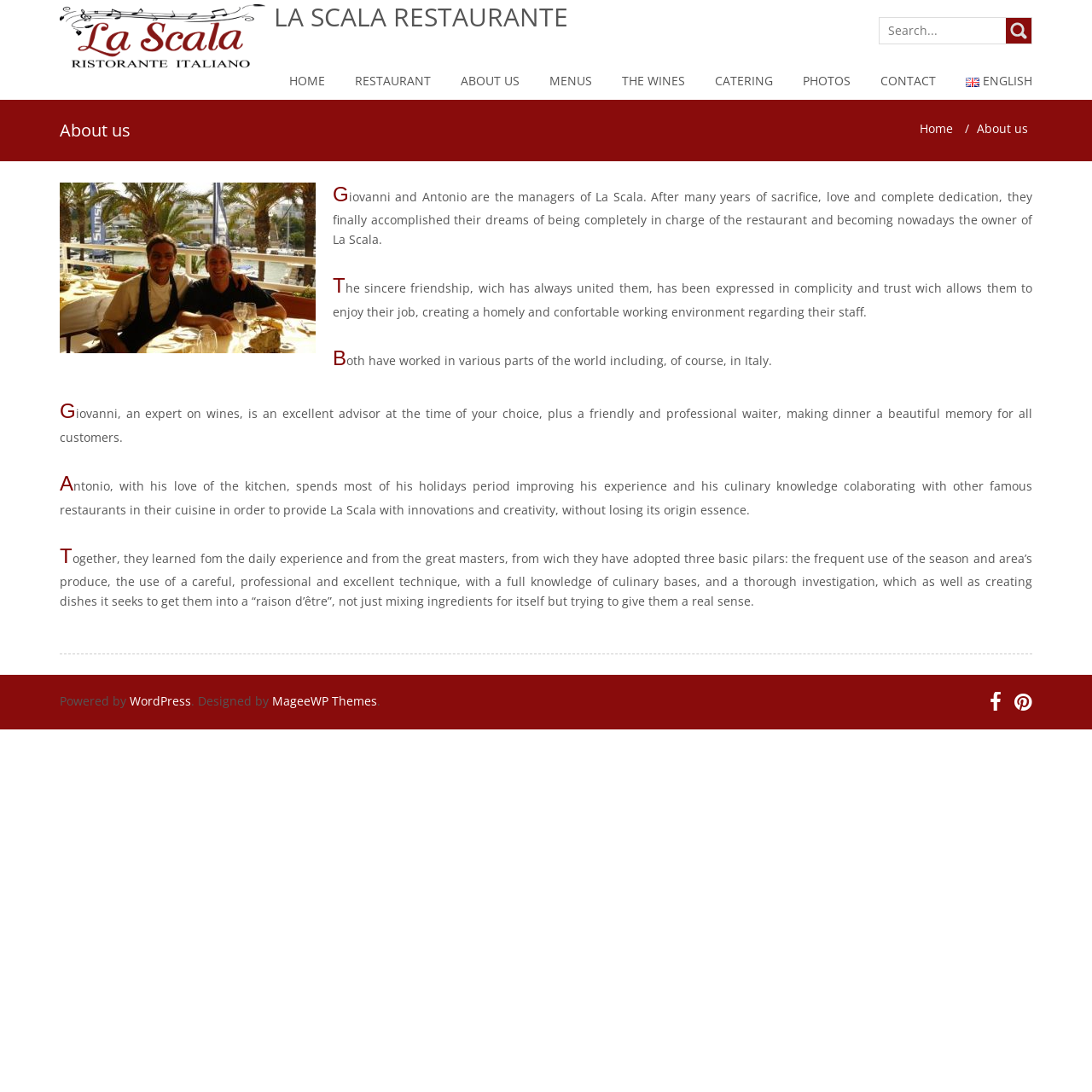Please provide the bounding box coordinates for the element that needs to be clicked to perform the following instruction: "Read about the restaurant". The coordinates should be given as four float numbers between 0 and 1, i.e., [left, top, right, bottom].

[0.325, 0.059, 0.394, 0.091]